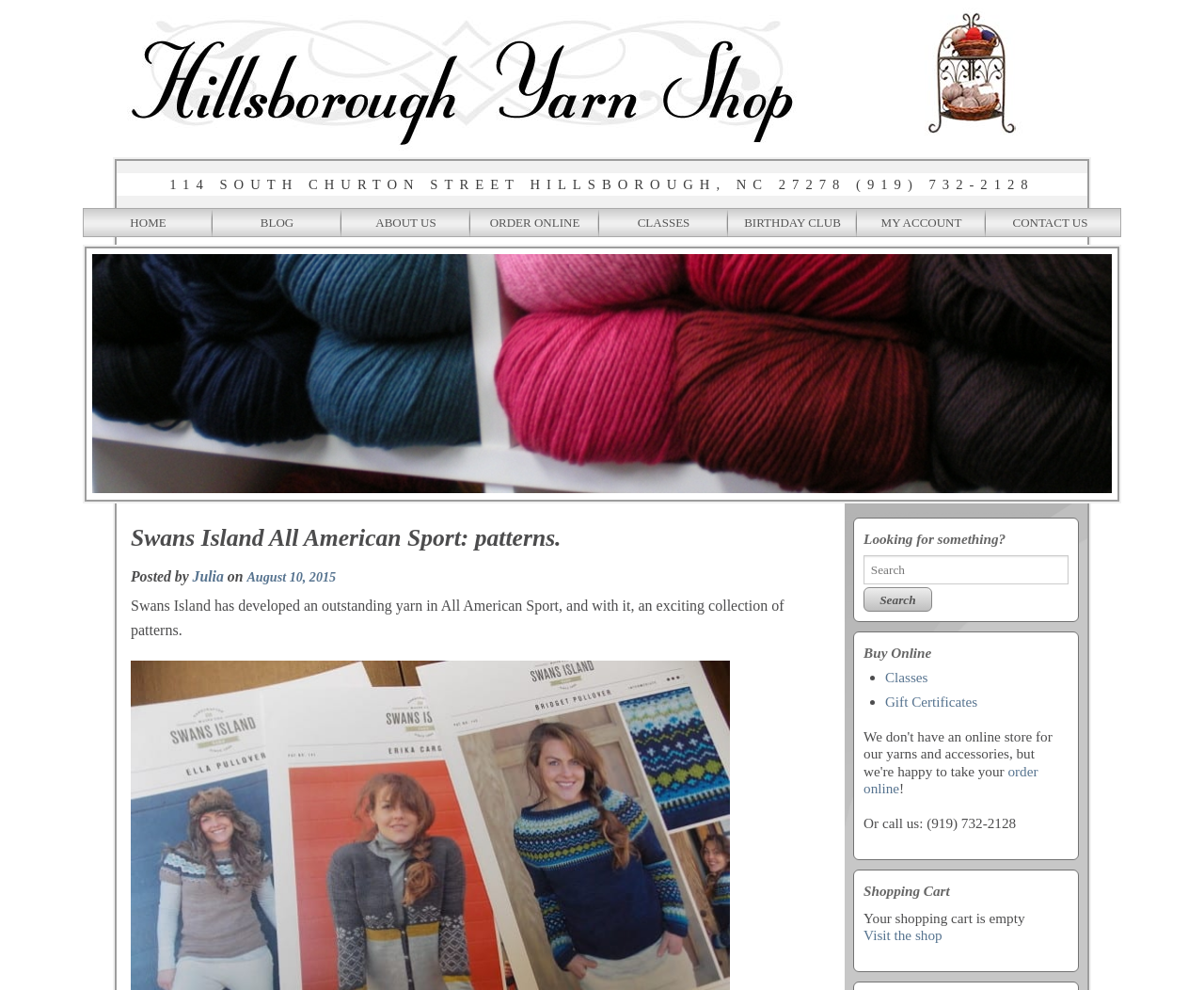Reply to the question with a brief word or phrase: What is the phone number of Hillsborough Yarn Shop?

(919) 732-2128